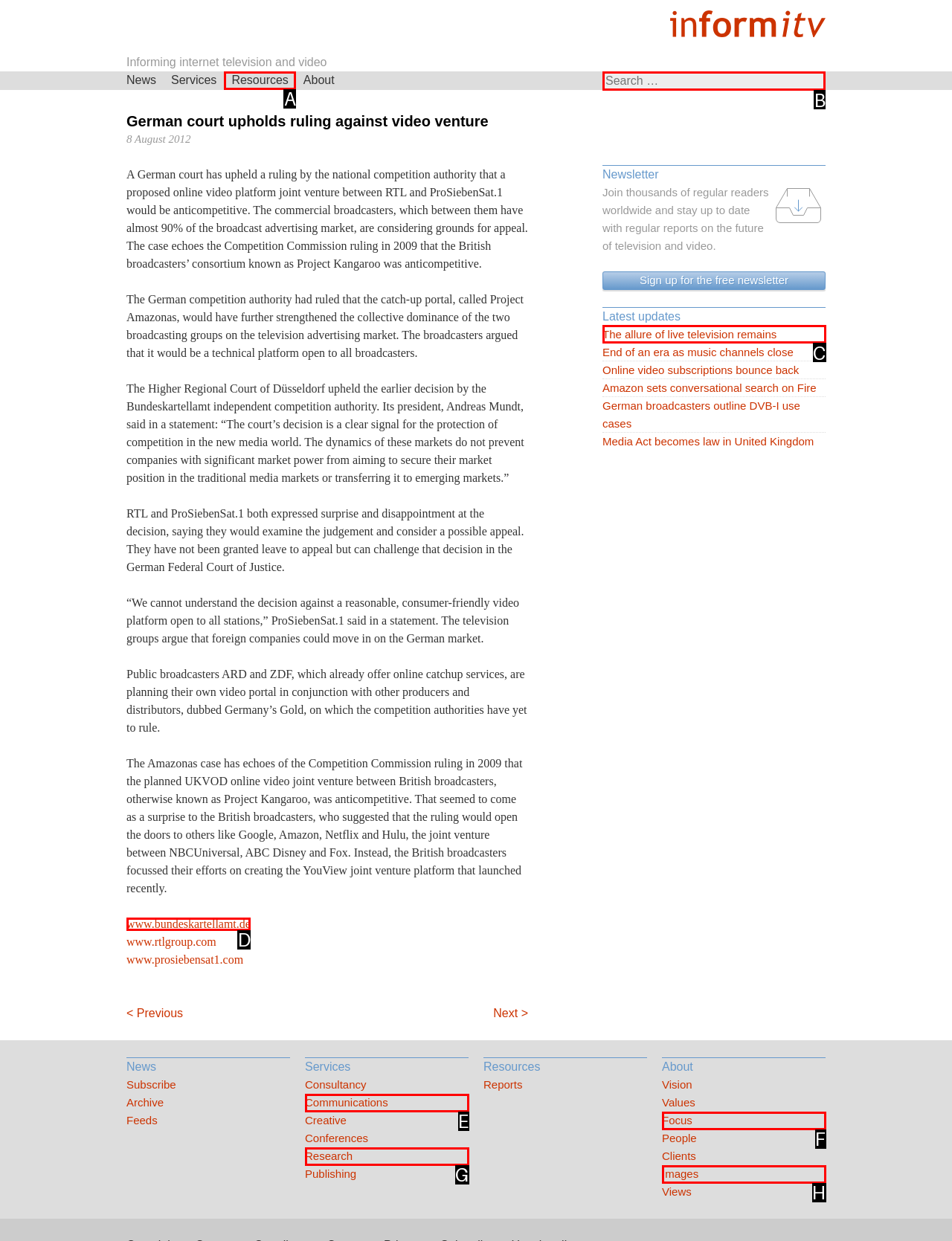Decide which letter you need to select to fulfill the task: Search for something
Answer with the letter that matches the correct option directly.

B